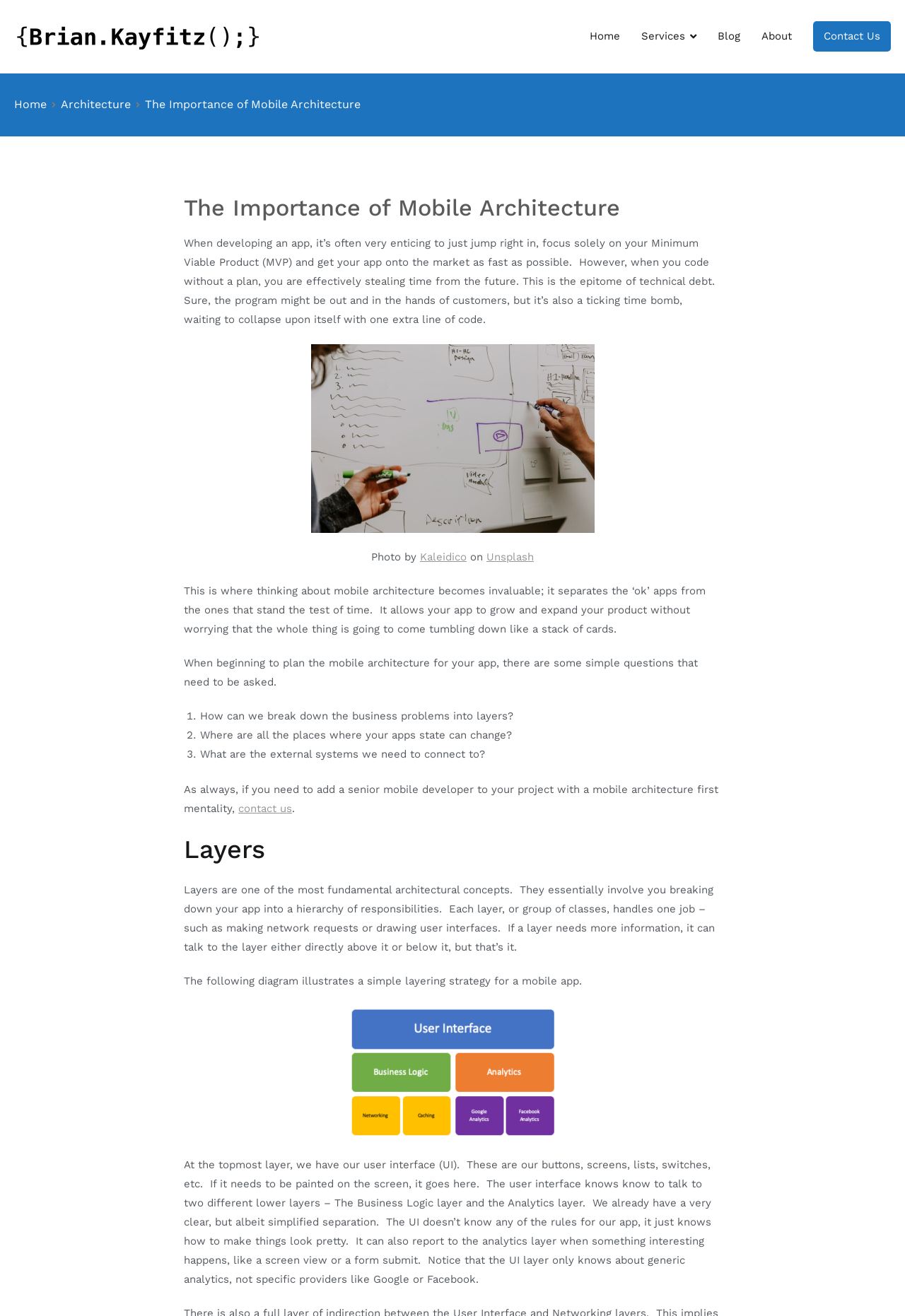Determine the coordinates of the bounding box for the clickable area needed to execute this instruction: "Click the 'Unsplash' link".

[0.538, 0.419, 0.59, 0.428]